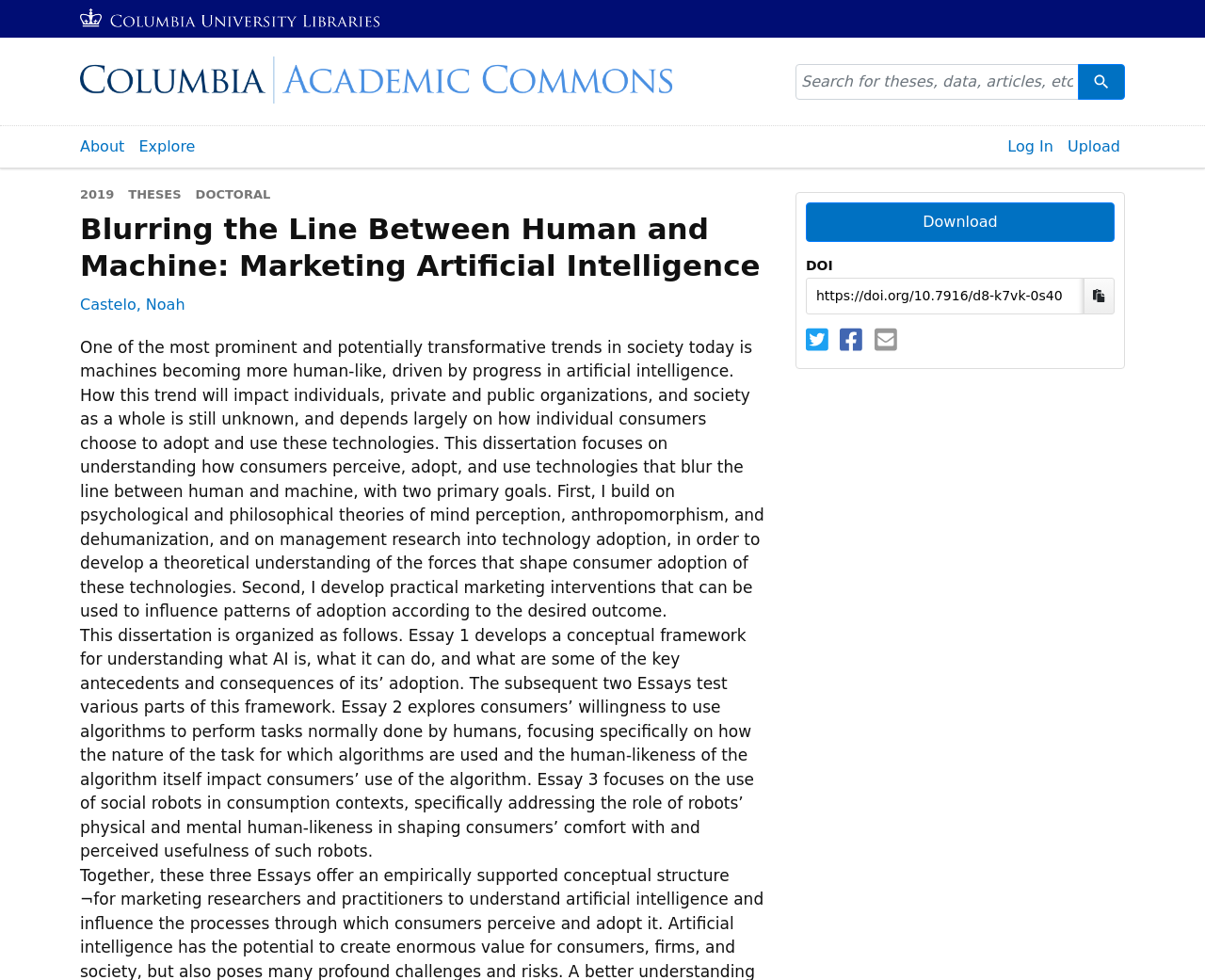Locate the bounding box coordinates of the region to be clicked to comply with the following instruction: "Download the file". The coordinates must be four float numbers between 0 and 1, in the form [left, top, right, bottom].

[0.669, 0.207, 0.925, 0.247]